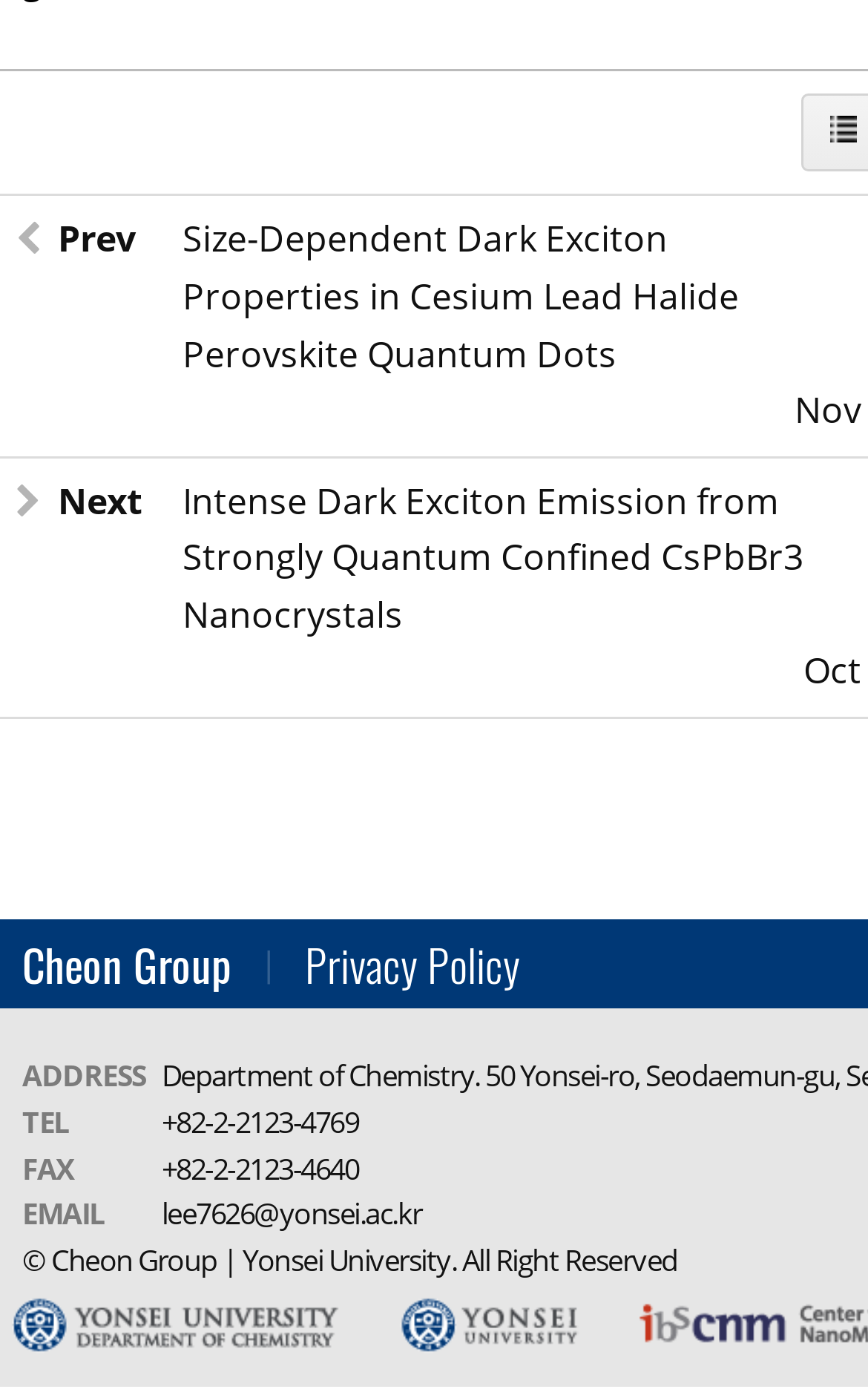What is the title of the first research paper? Observe the screenshot and provide a one-word or short phrase answer.

Size-Dependent Dark Exciton Properties in Cesium Lead Halide Perovskite Quantum Dots